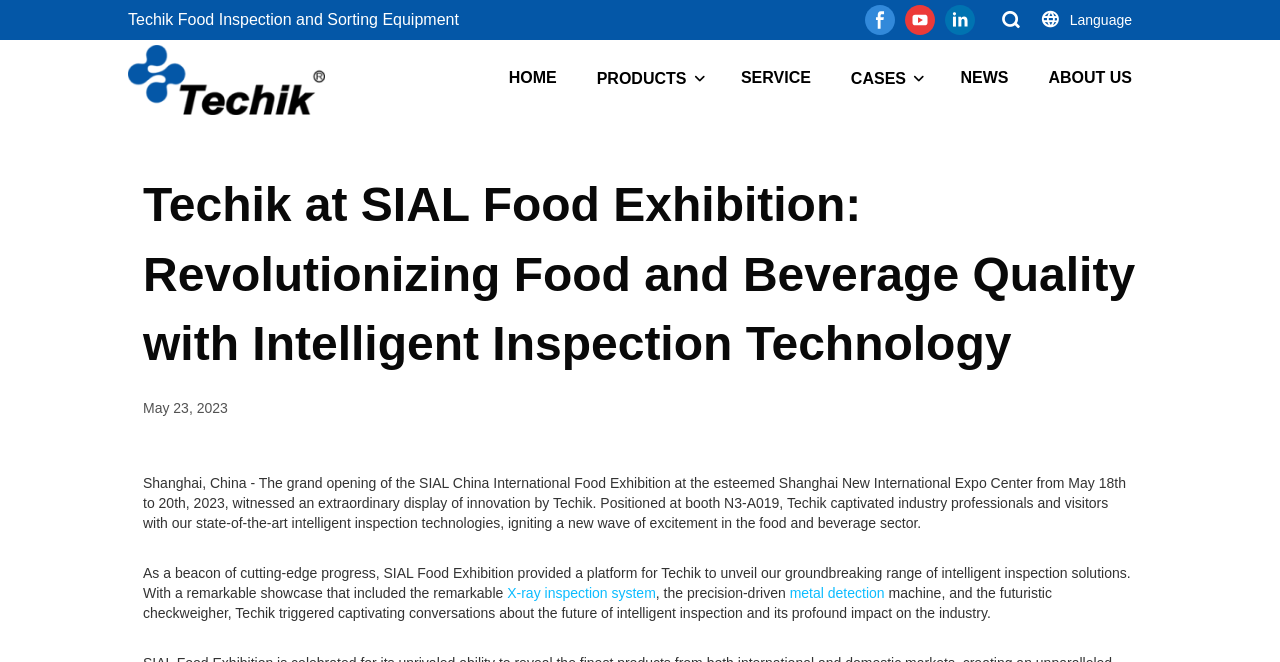Determine the bounding box coordinates of the UI element that matches the following description: "value="Search"". The coordinates should be four float numbers between 0 and 1 in the format [left, top, right, bottom].

None